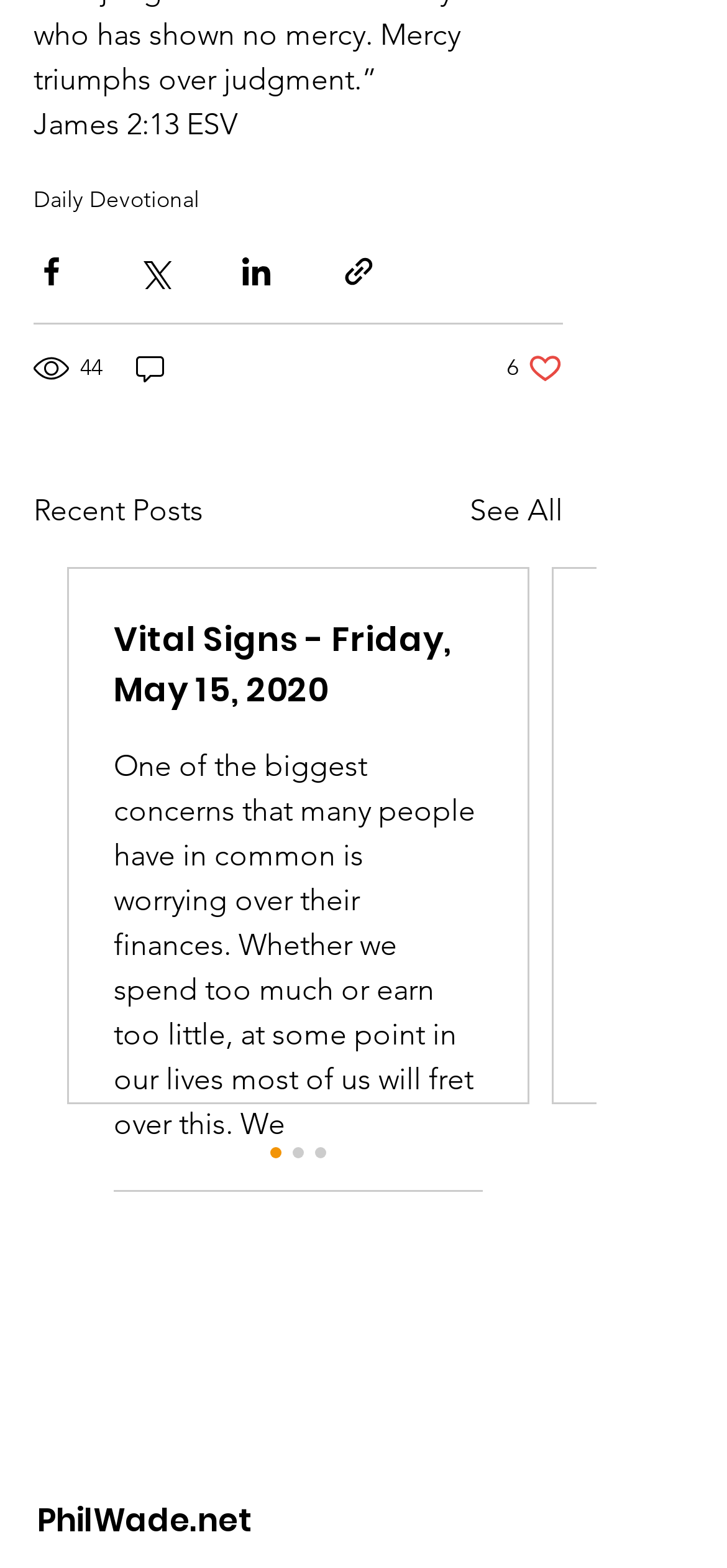Specify the bounding box coordinates of the region I need to click to perform the following instruction: "Click on the 'See All' link". The coordinates must be four float numbers in the range of 0 to 1, i.e., [left, top, right, bottom].

[0.646, 0.311, 0.774, 0.34]